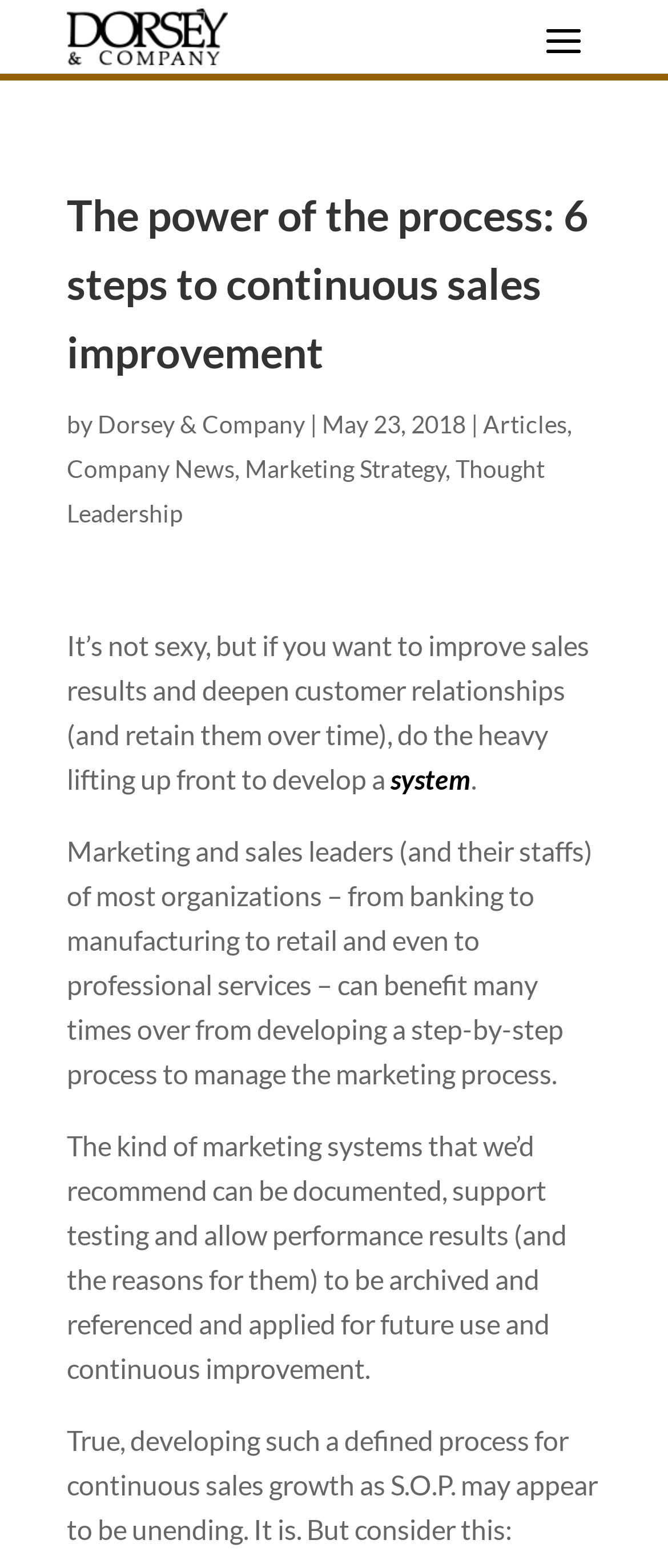Find the primary header on the webpage and provide its text.

The power of the process: 6 steps to continuous sales improvement